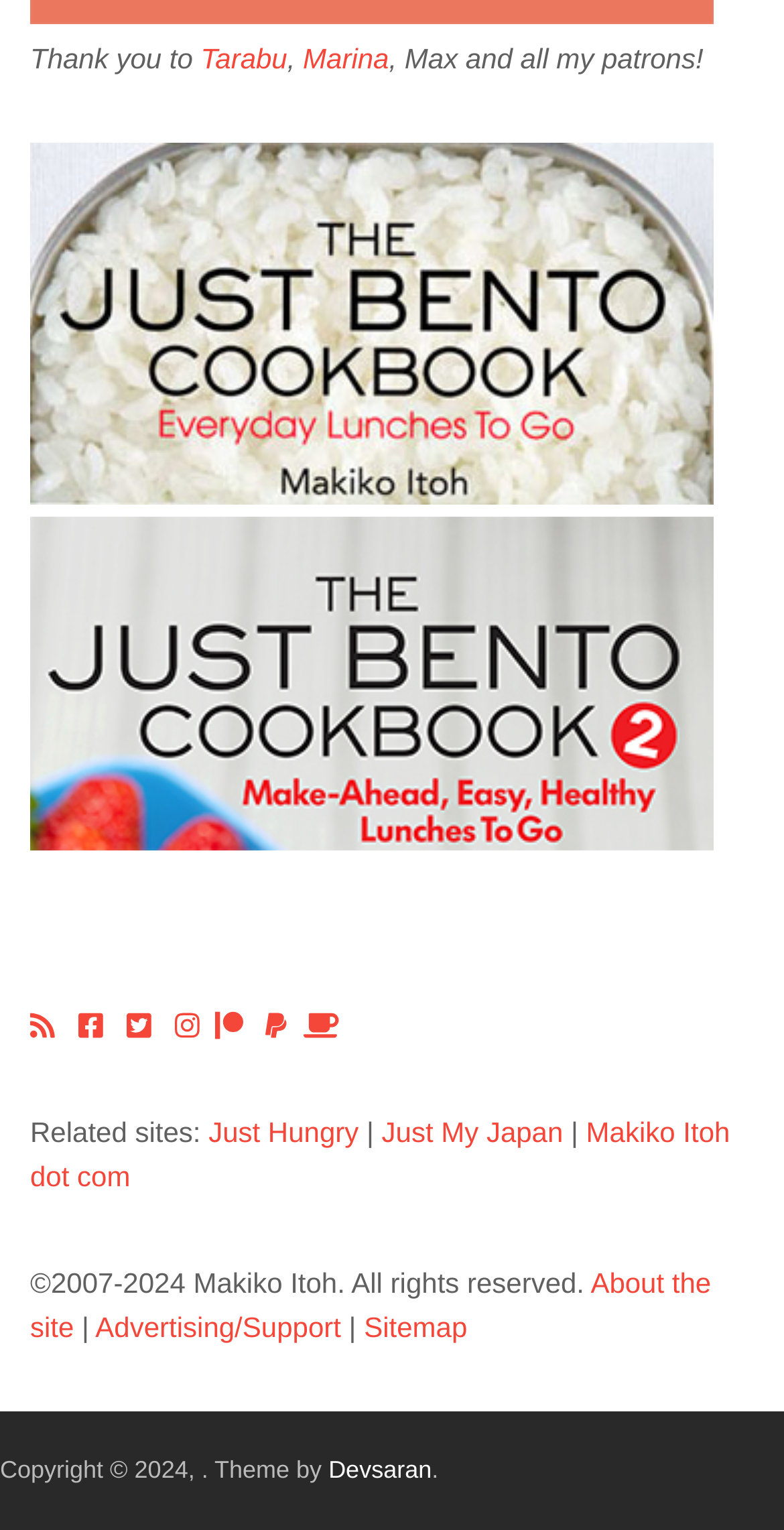Identify the bounding box coordinates of the clickable region to carry out the given instruction: "Click on the link to Tarabu".

[0.256, 0.028, 0.366, 0.049]